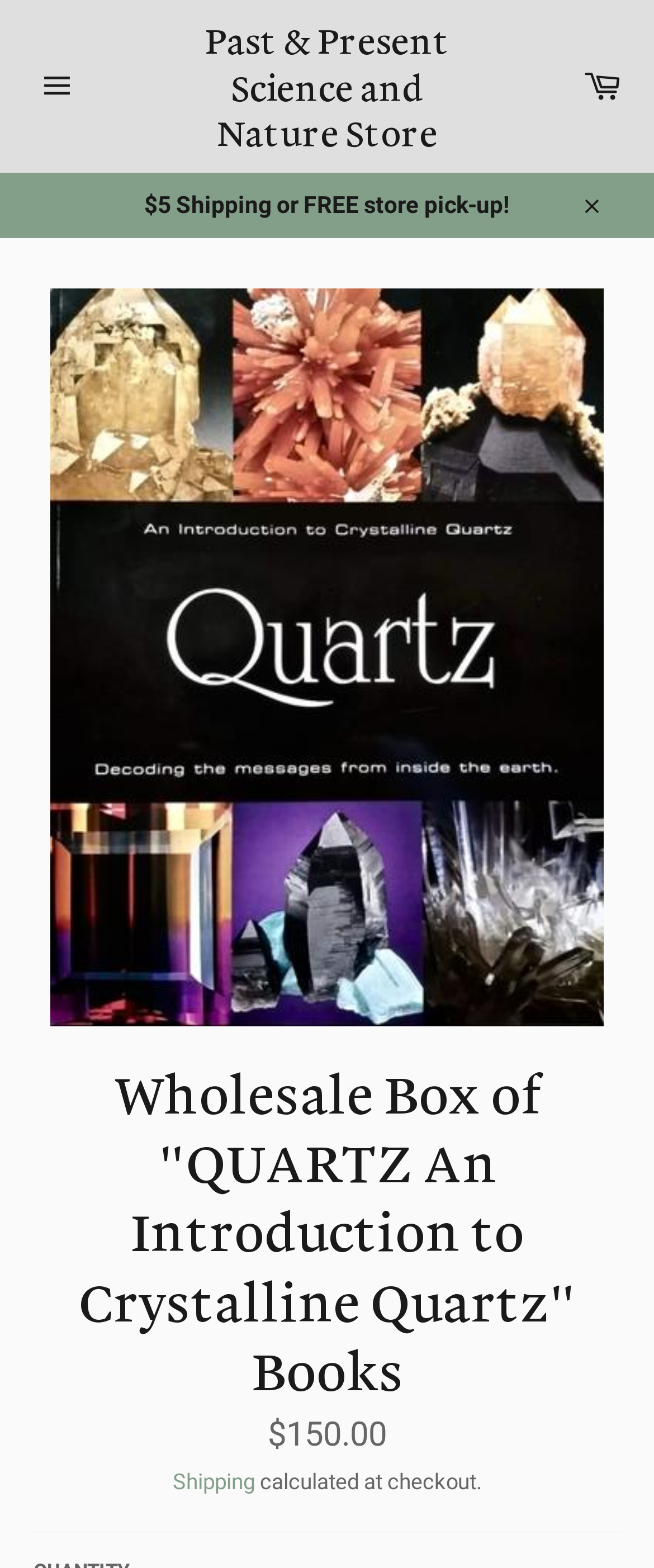What is the navigation button for?
Refer to the image and provide a detailed answer to the question.

The navigation button is located at the top of the webpage and is labeled as 'Site navigation'. It is likely that clicking this button will expand a menu or take the user to a page where they can navigate to different sections of the website.